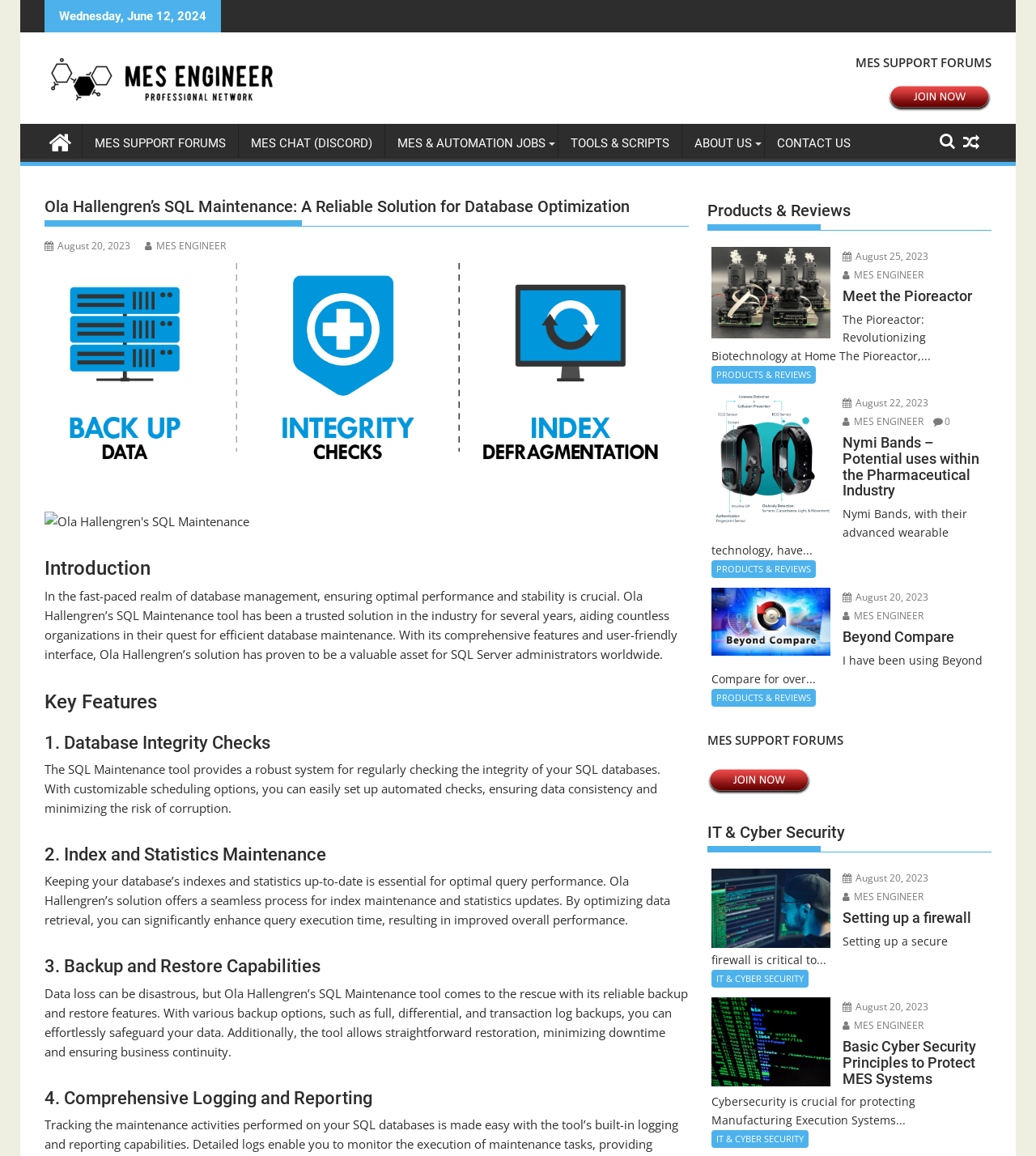Answer with a single word or phrase: 
How many key features of Ola Hallengren's SQL Maintenance tool are listed on the webpage?

4